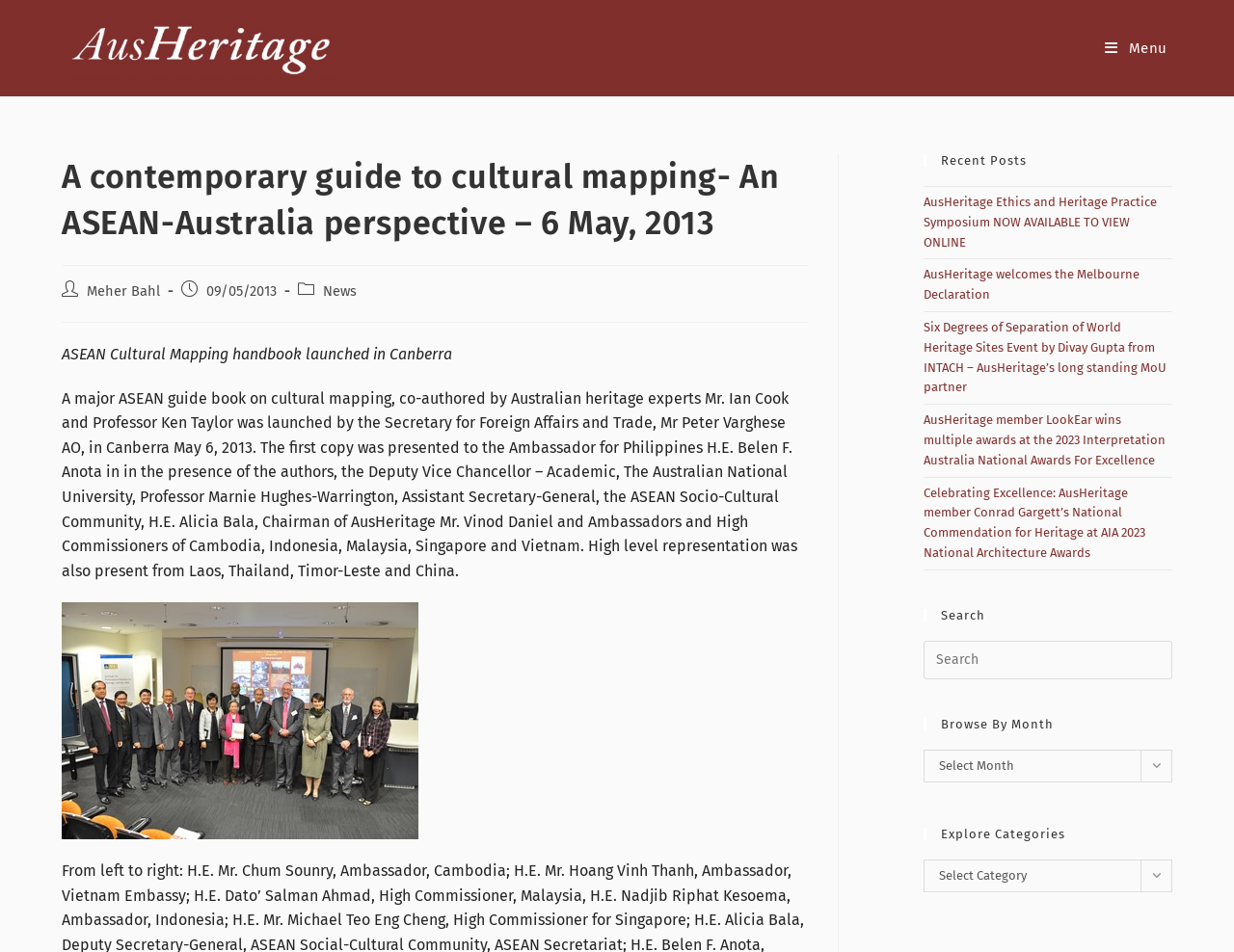What is the name of the Australian heritage expert who co-authored the cultural mapping handbook?
Using the image, give a concise answer in the form of a single word or short phrase.

Ian Cook